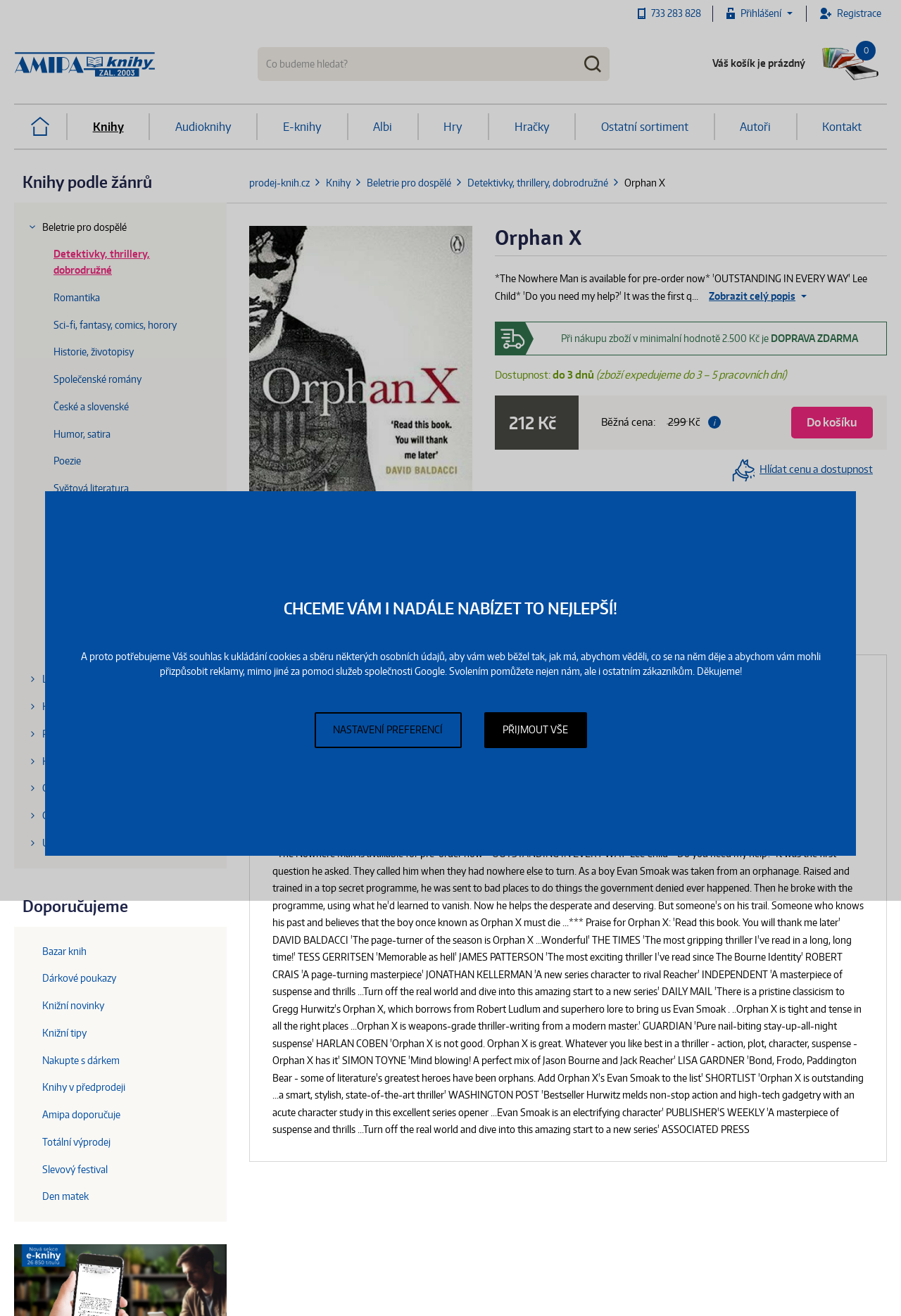Convey a detailed summary of the webpage, mentioning all key elements.

This webpage is an online bookstore, specifically showcasing the book "Orphan X" by Gregg Andrew Hurwitz. At the top, there is a navigation menu with links to various sections of the website, including "Homepage", "Books", "Audiobooks", "E-books", and more. Below the navigation menu, there is a search bar and a login/register section.

The main content of the page is dedicated to the book "Orphan X". There is a large image of the book cover on the left side, accompanied by a brief description and a "Show full description" link. On the right side, there is a section with book details, including the price, availability, and a "Add to cart" button.

Below the book details, there are several links to share the page on social media platforms, such as Facebook and Twitter. There is also a tab list with options to view the book's description, information, reviews, and downloadable files.

On the right side of the page, there is a section with a list of book genres, including "Detective stories, thrillers, adventure", "Romance", "Science fiction, fantasy, comics, horror", and more. Each genre has a link to a corresponding page.

At the bottom of the page, there is a section with a list of links to various book categories, including "Books by genre", "New releases", and "Bestsellers".